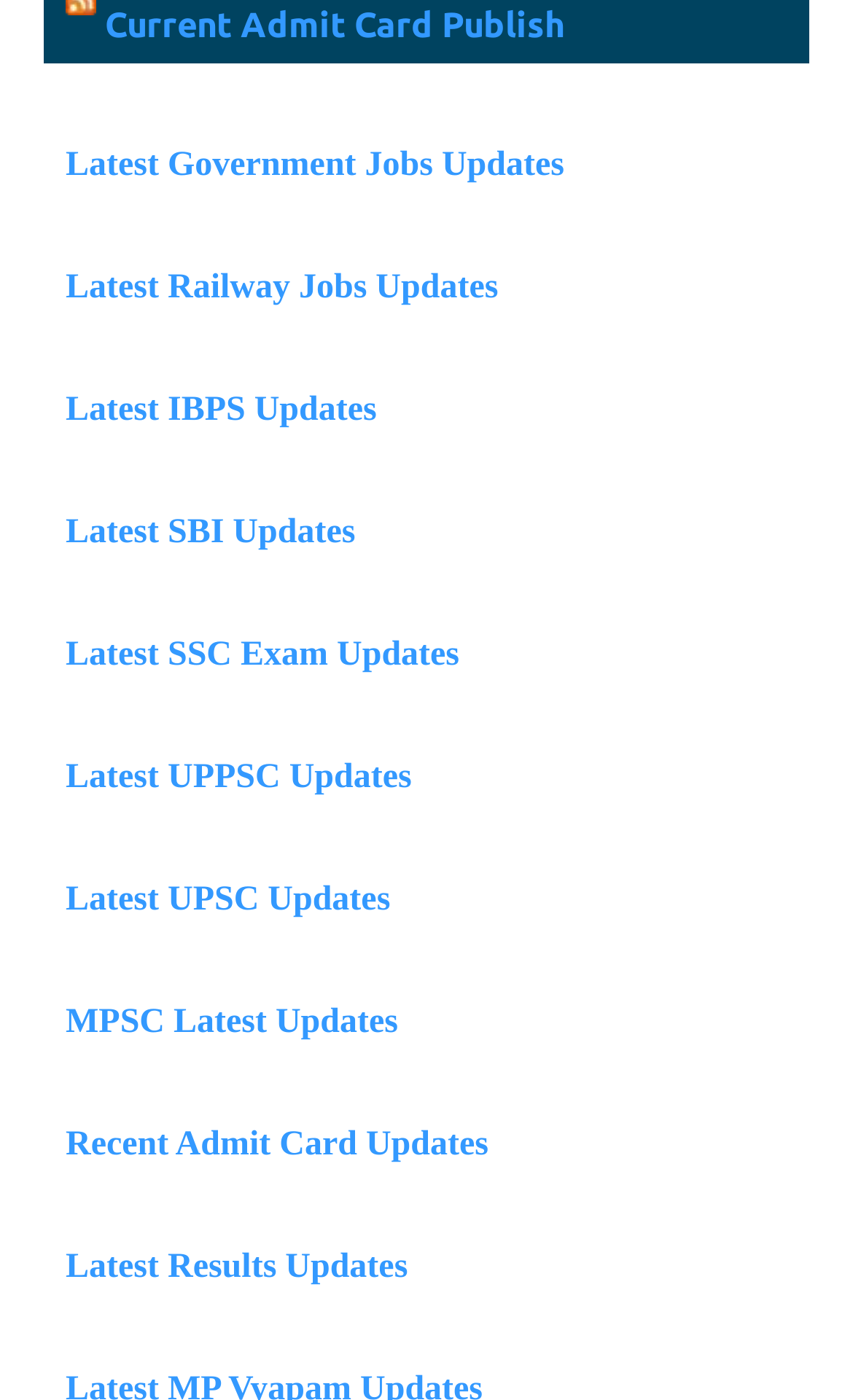Pinpoint the bounding box coordinates of the element you need to click to execute the following instruction: "view 'What is paella rice'". The bounding box should be represented by four float numbers between 0 and 1, in the format [left, top, right, bottom].

None